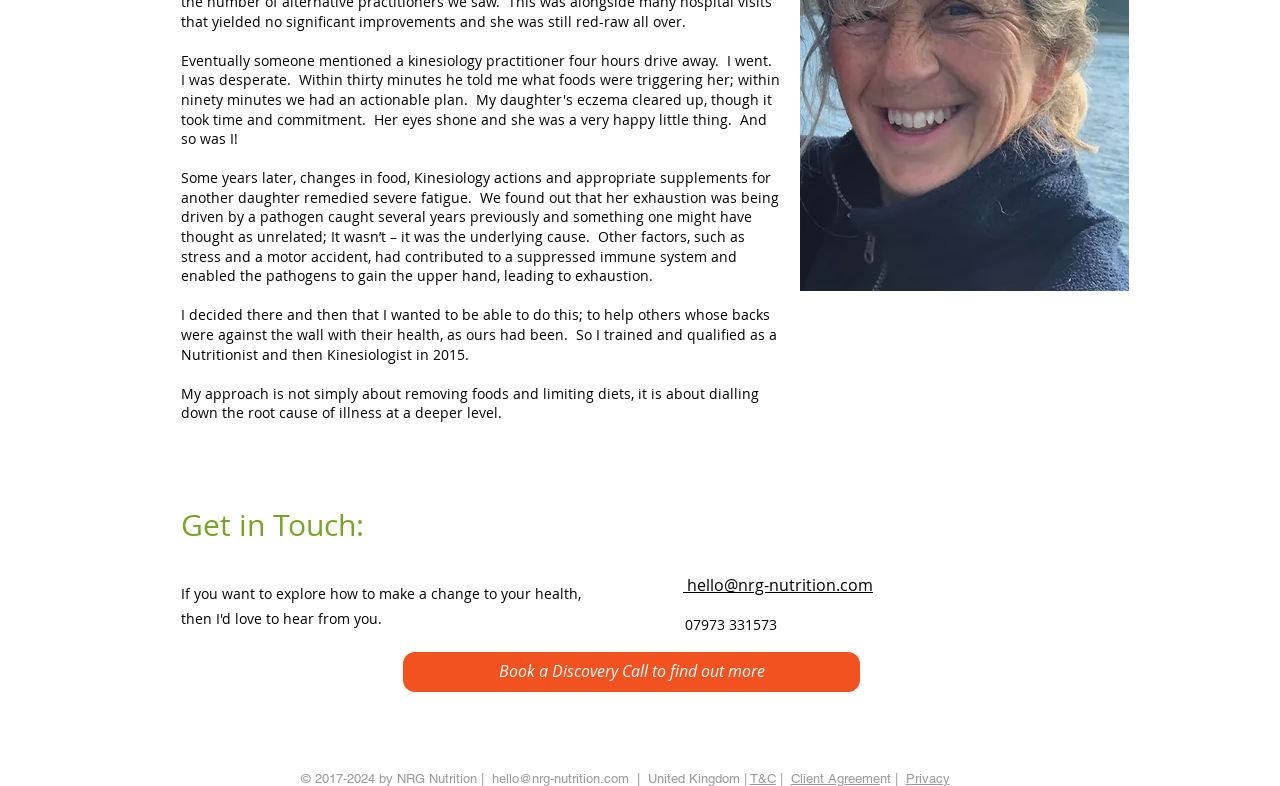Identify the bounding box of the UI element described as follows: "Privacy". Provide the coordinates as four float numbers in the range of 0 to 1 [left, top, right, bottom].

[0.707, 0.98, 0.742, 0.999]